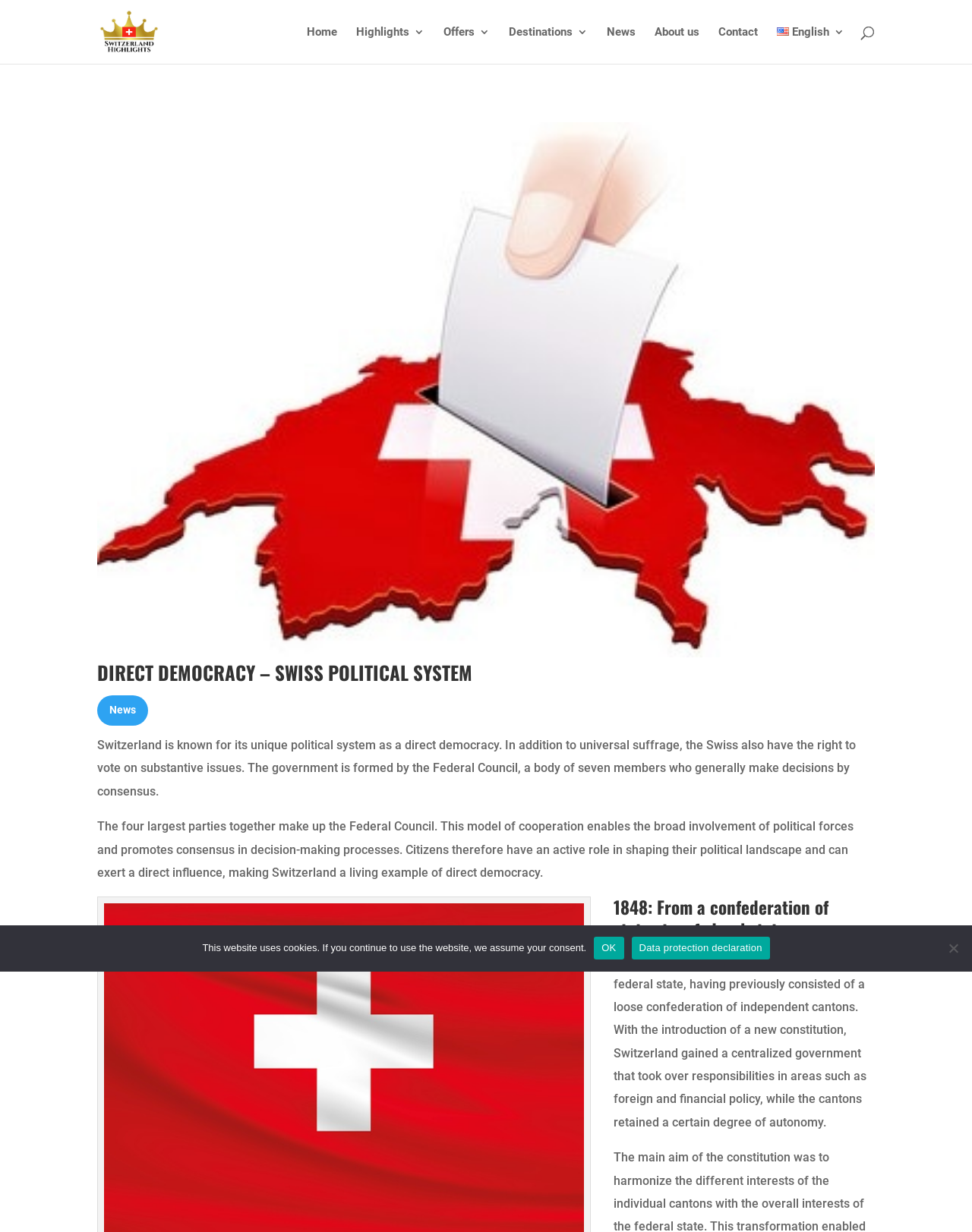Can you find the bounding box coordinates for the UI element given this description: "About us"? Provide the coordinates as four float numbers between 0 and 1: [left, top, right, bottom].

[0.673, 0.022, 0.719, 0.052]